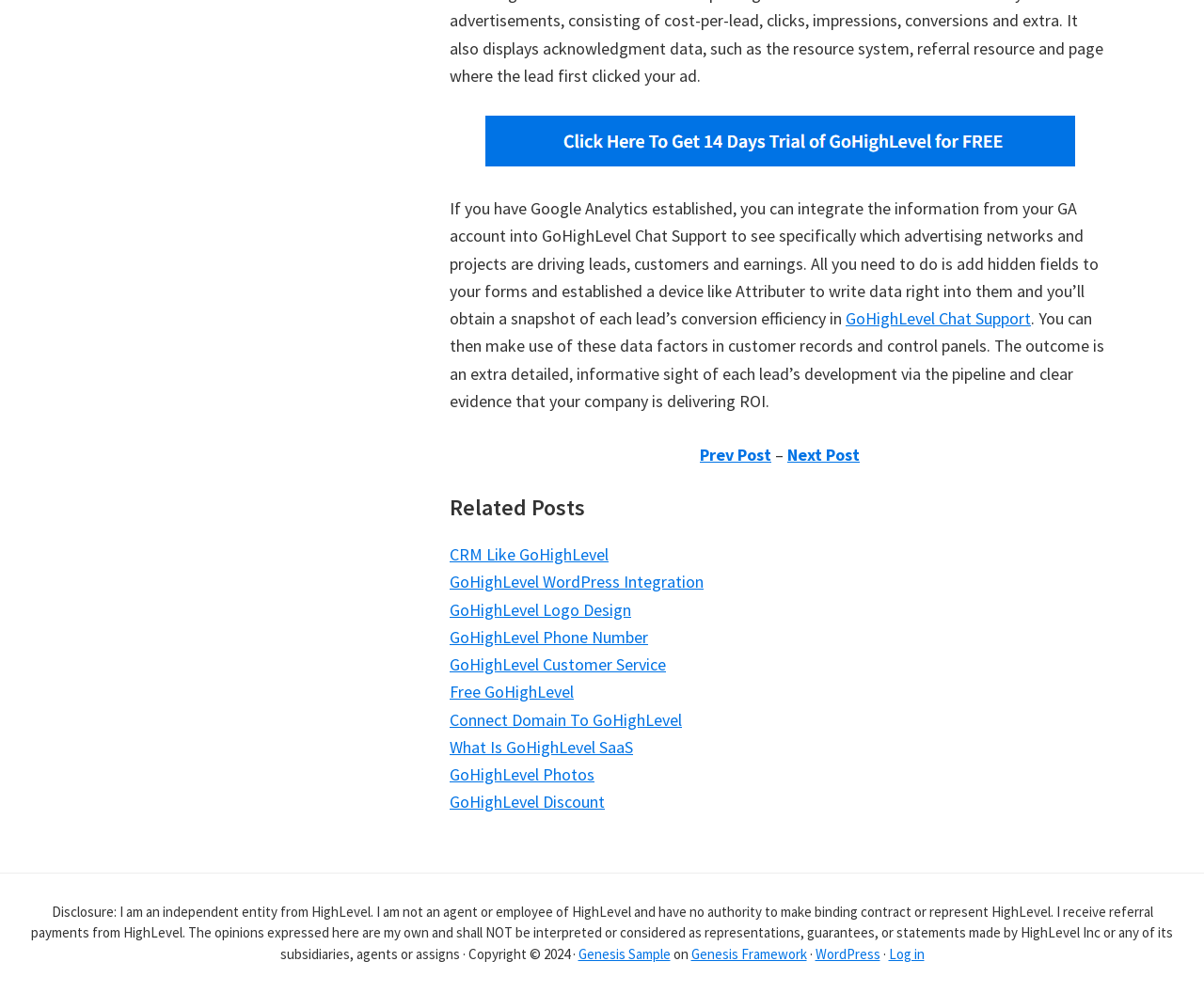Please provide a comprehensive response to the question below by analyzing the image: 
What is the name of the framework mentioned at the bottom of the webpage?

At the bottom of the webpage, there is a section with links to 'Genesis Sample', 'Genesis Framework', and 'WordPress'. The question is asking about the name of the framework, which is clearly stated as 'Genesis Framework'.